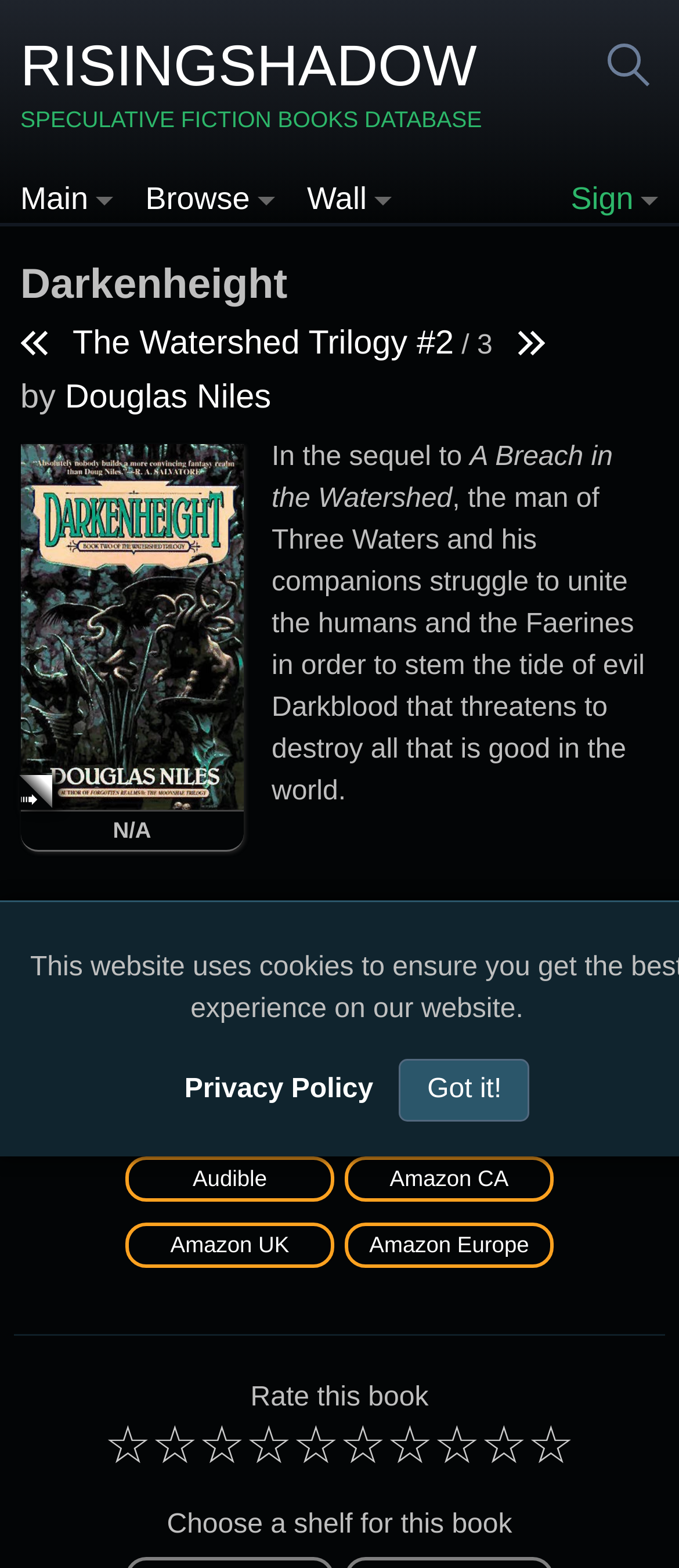What is the rating system used on this webpage?
Please provide a detailed and thorough answer to the question.

I found the rating system used on this webpage by looking at the static text element with the symbol '☆' which is located in the section with the text 'Rate this book'.